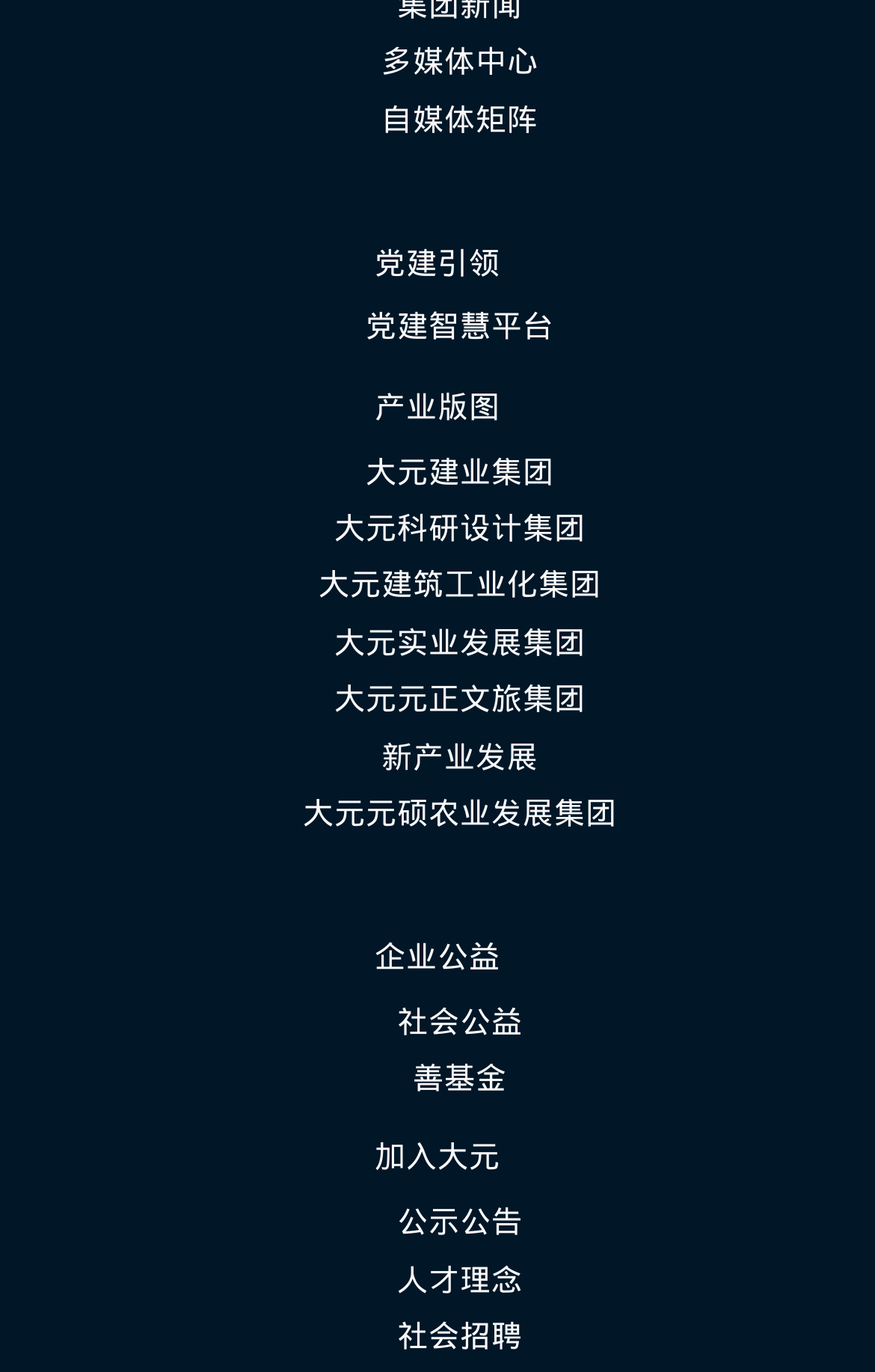Please find the bounding box coordinates of the element that needs to be clicked to perform the following instruction: "go to 多媒体中心". The bounding box coordinates should be four float numbers between 0 and 1, represented as [left, top, right, bottom].

[0.436, 0.032, 0.615, 0.058]